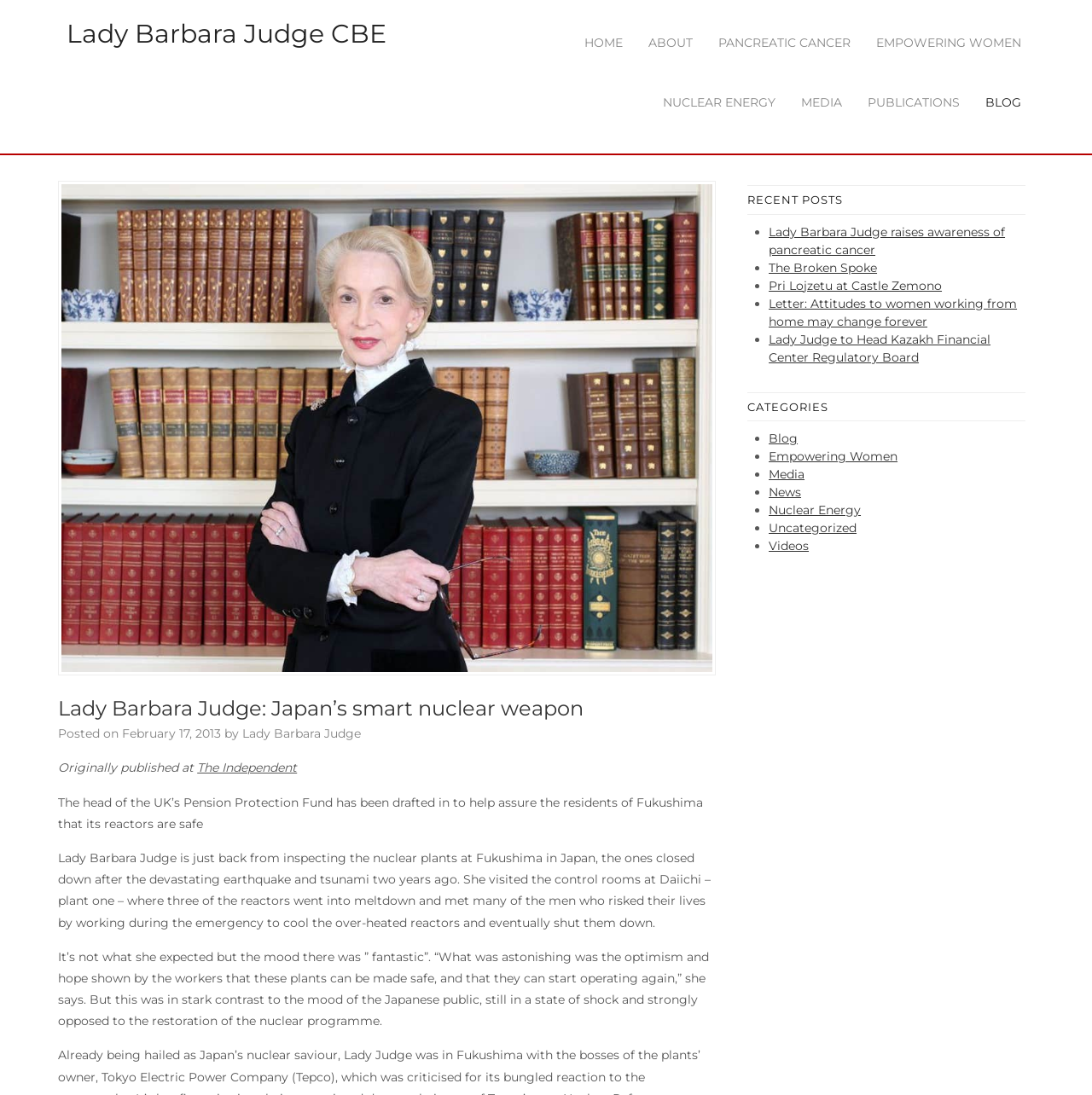Find the main header of the webpage and produce its text content.

Lady Barbara Judge: Japan’s smart nuclear weapon